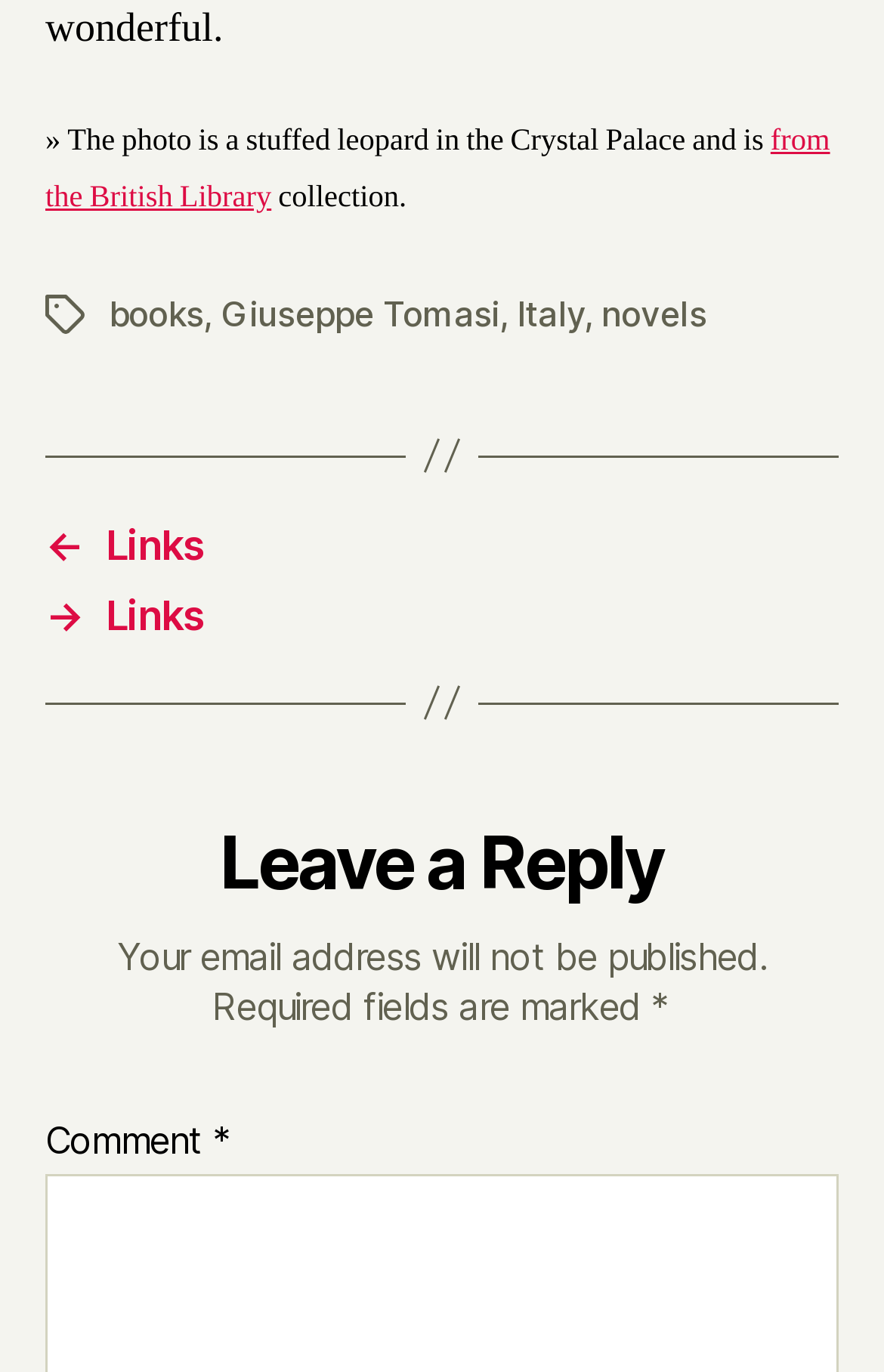What is marked as required? Observe the screenshot and provide a one-word or short phrase answer.

fields